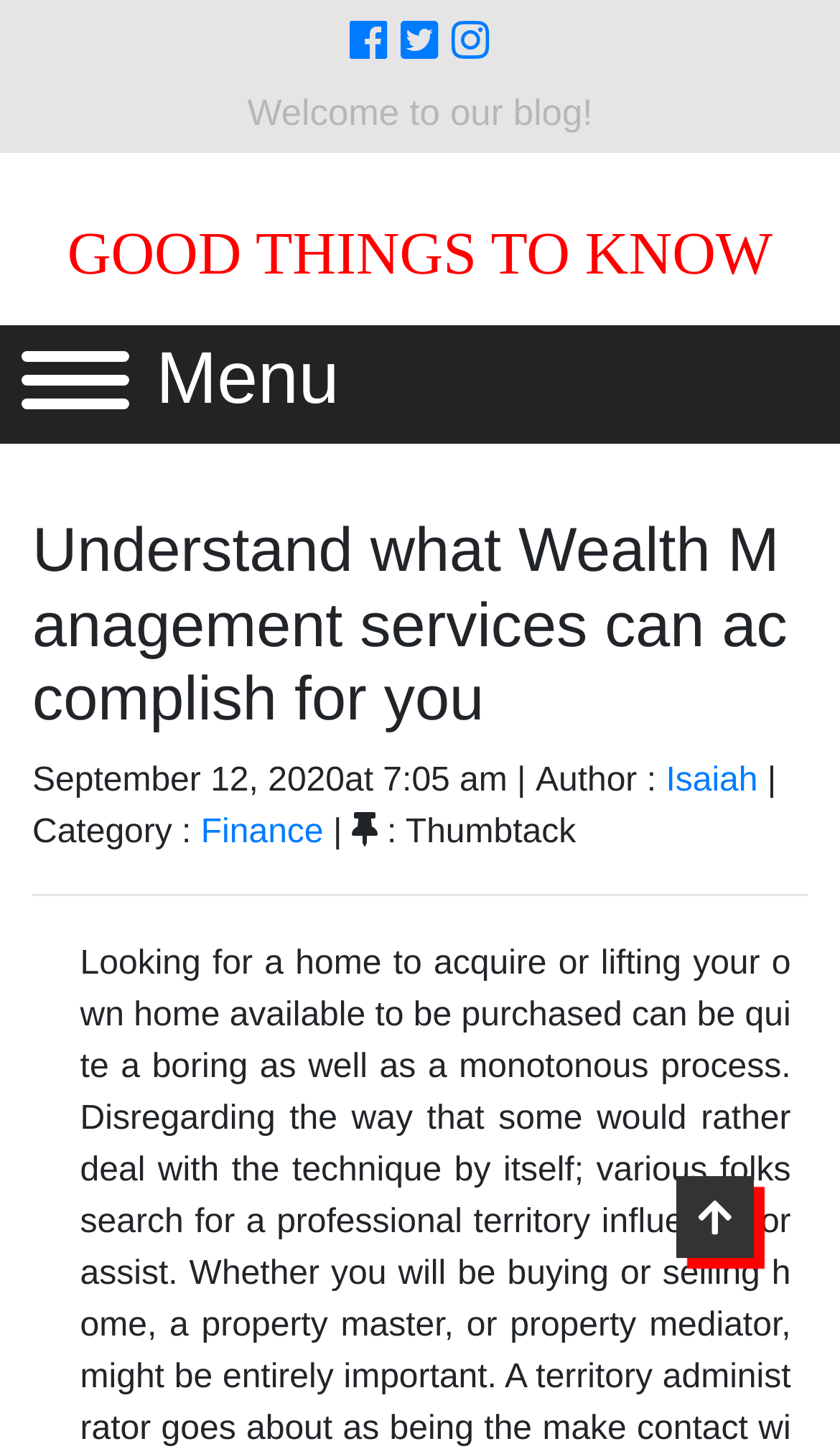What is the type of the blog post?
Answer the question with a single word or phrase, referring to the image.

Standard